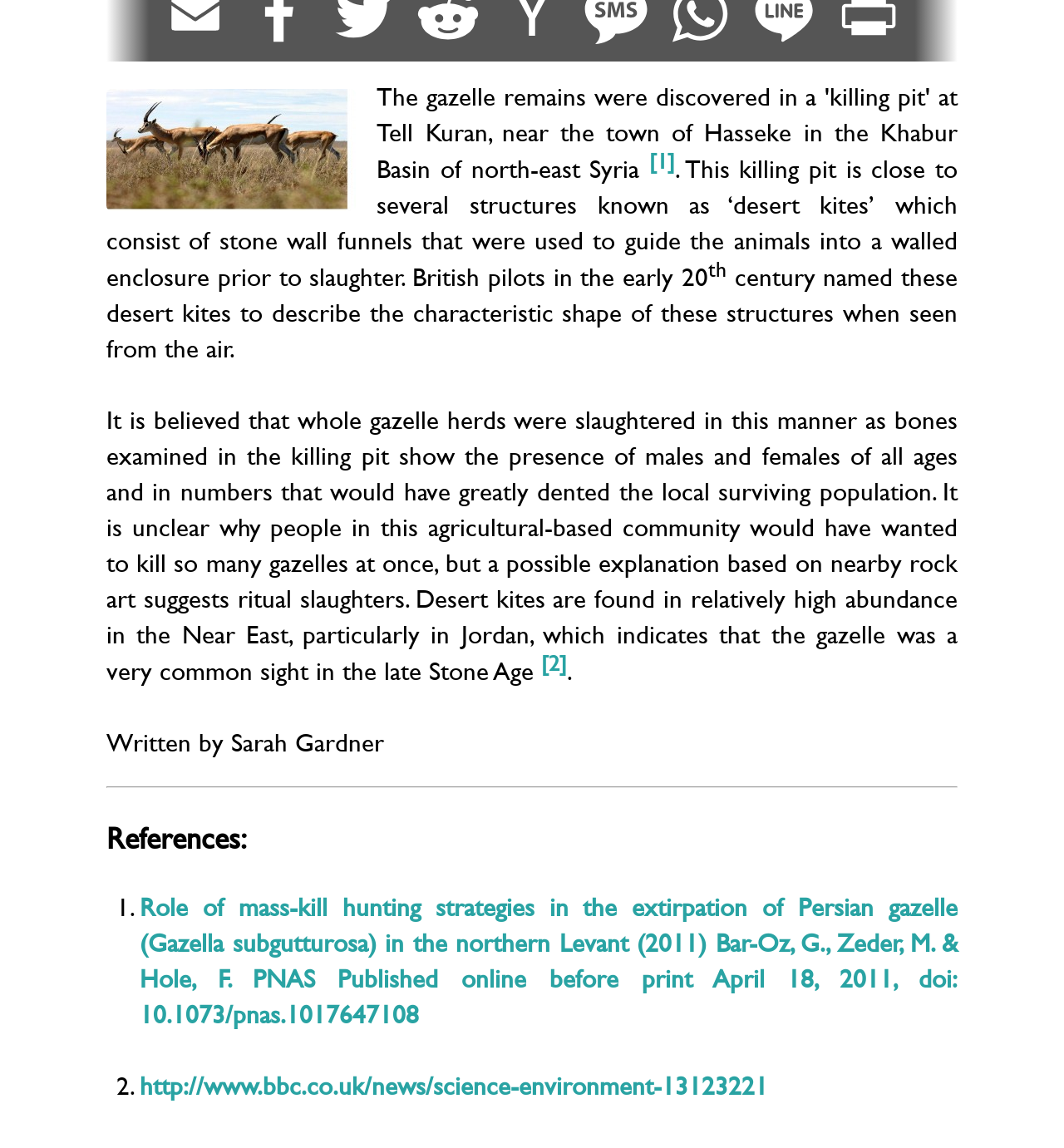Locate the bounding box of the UI element described by: "[2]" in the given webpage screenshot.

[0.509, 0.569, 0.533, 0.6]